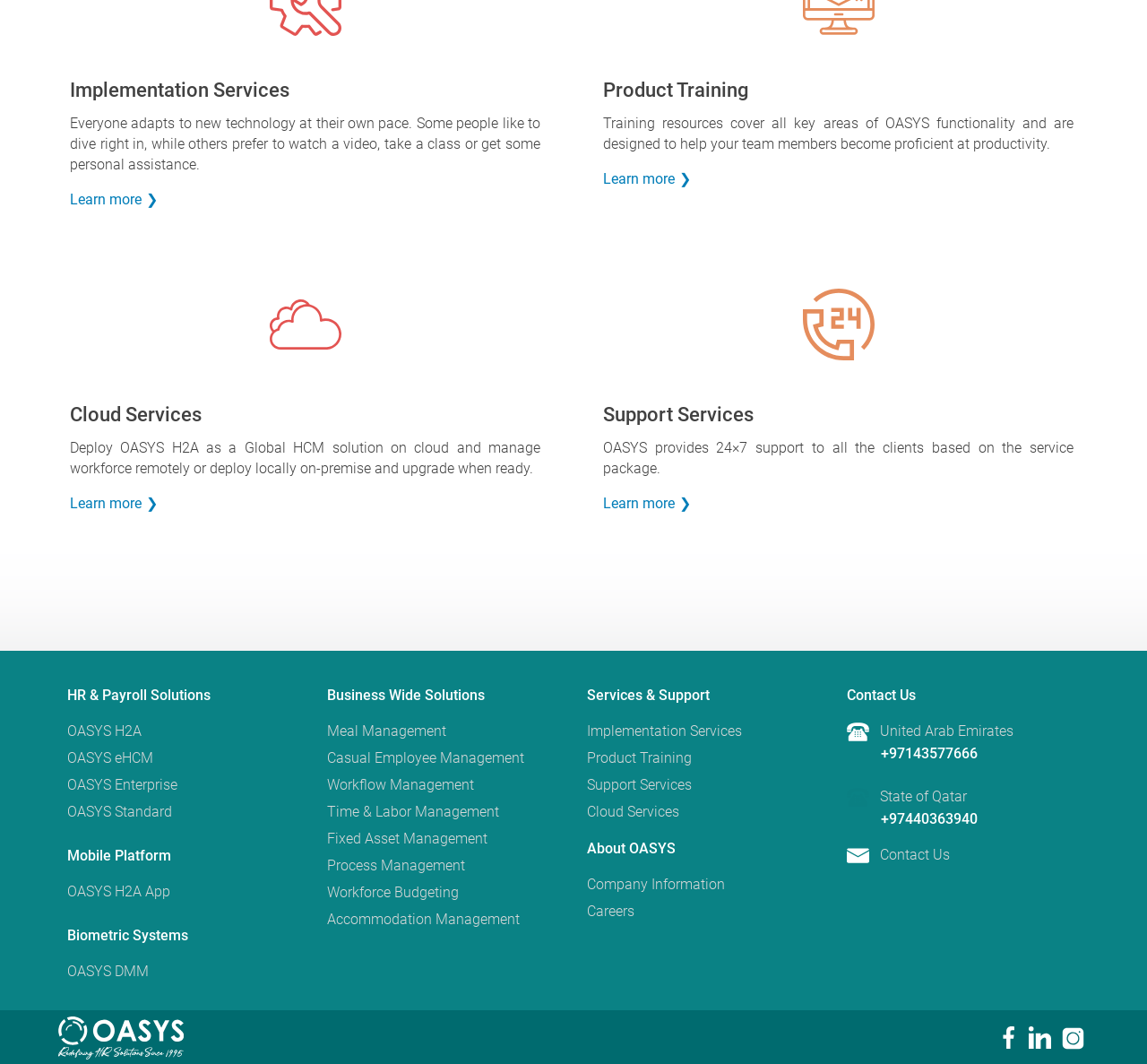What is the purpose of the 'Implementation Services' offered by OASYS?
With the help of the image, please provide a detailed response to the question.

The webpage mentions that everyone adapts to new technology at their own pace, and some people prefer to watch a video, take a class, or get some personal assistance. The 'Implementation Services' offered by OASYS likely provide this personal assistance to help clients implement OASYS solutions effectively.